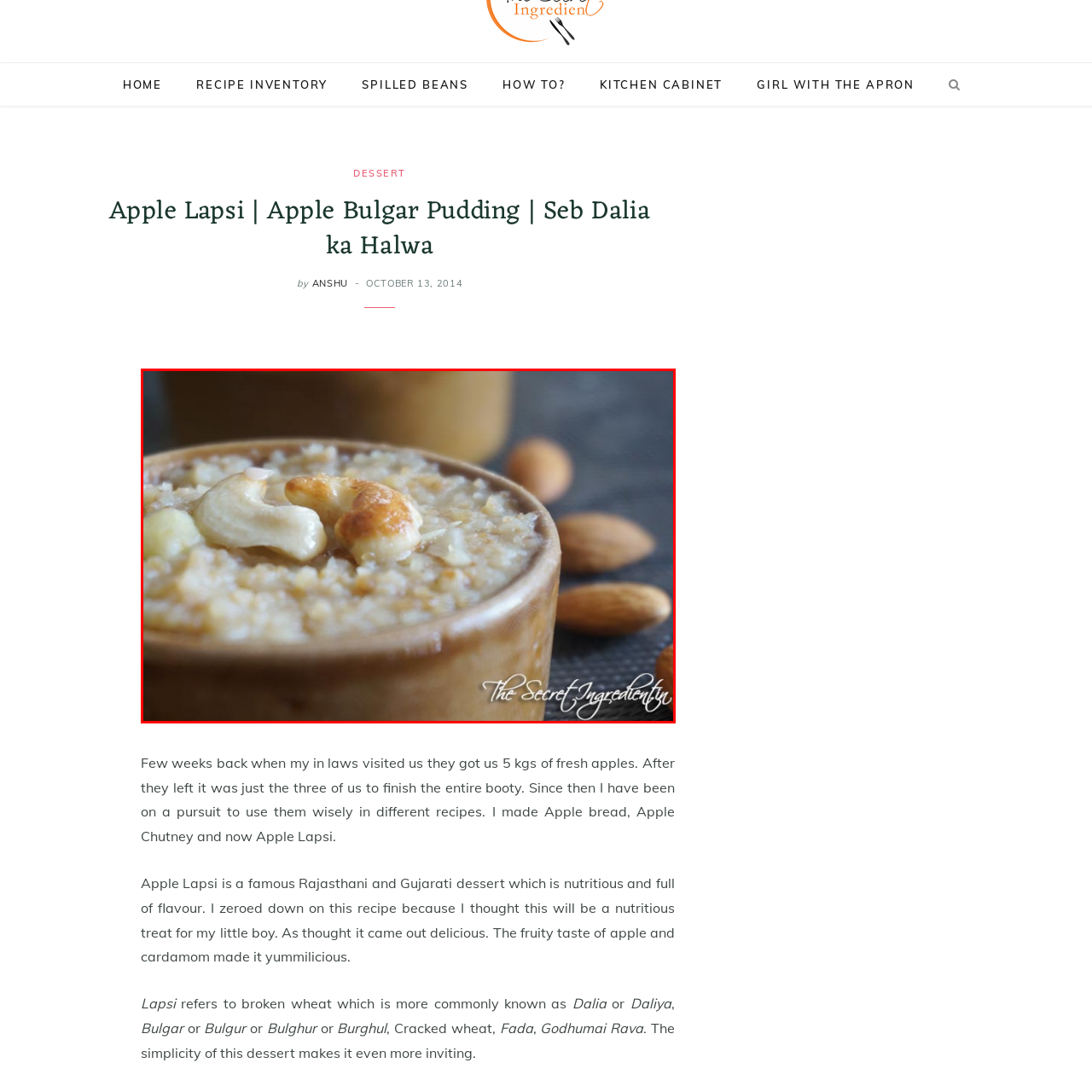Check the area bordered by the red box and provide a single word or phrase as the answer to the question: What is the color of the bowl?

Rustic brown